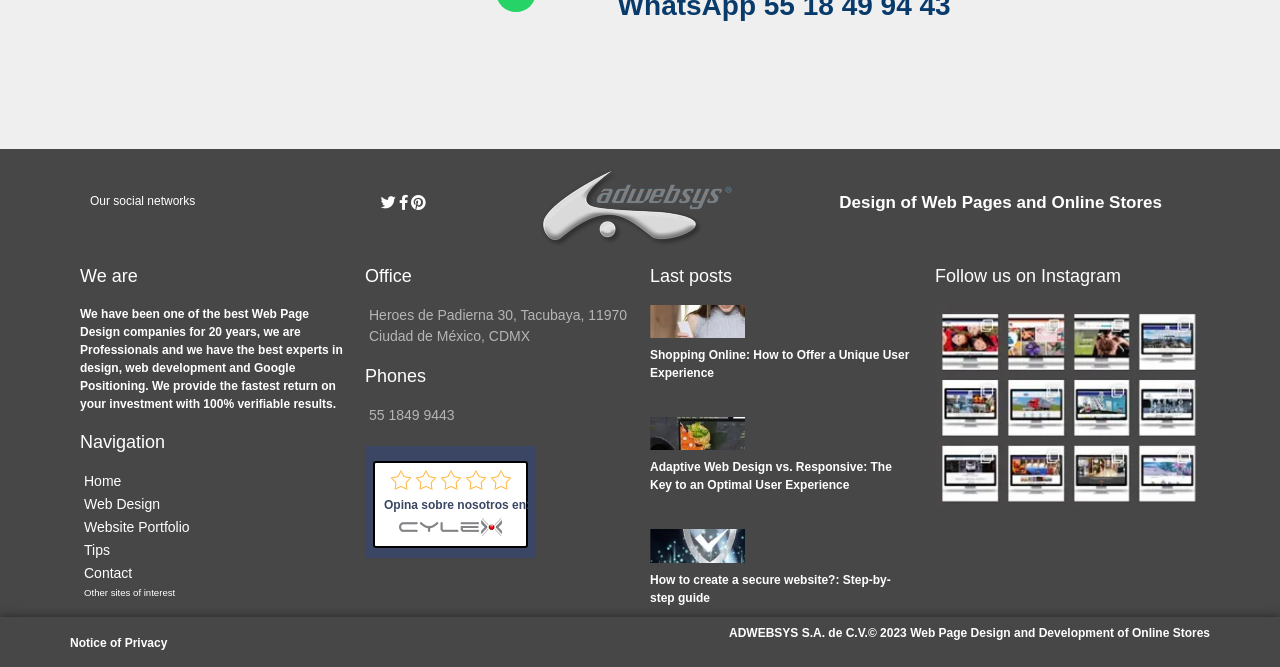Could you find the bounding box coordinates of the clickable area to complete this instruction: "Follow us on Twitter"?

[0.3, 0.292, 0.312, 0.315]